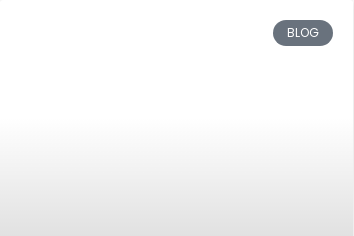Using the elements shown in the image, answer the question comprehensively: What is the purpose of the blog?

The purpose of the blog is to provide comprehensive information on plumbing maintenance and solutions, specifically focusing on helpful tips for maintaining home plumbing systems and emphasizing the importance of proper care during colder months to prevent pipe damage.